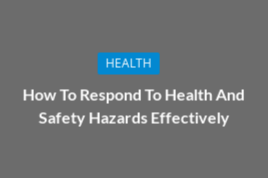Give a one-word or one-phrase response to the question: 
What is the main topic of the image?

health and safety hazards